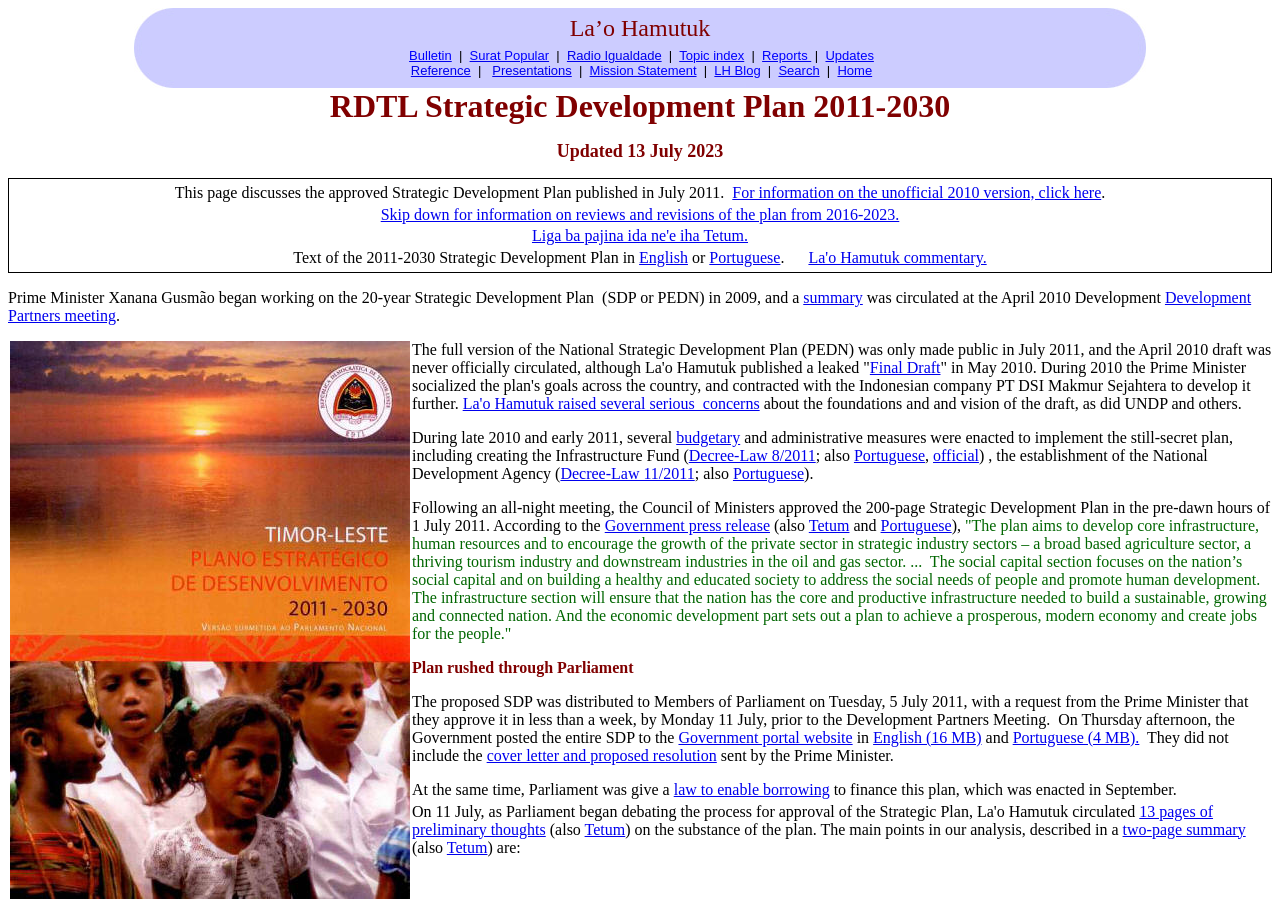Please pinpoint the bounding box coordinates for the region I should click to adhere to this instruction: "Click on the 'MAGAZINE (VERTICAL BOX)' link".

None